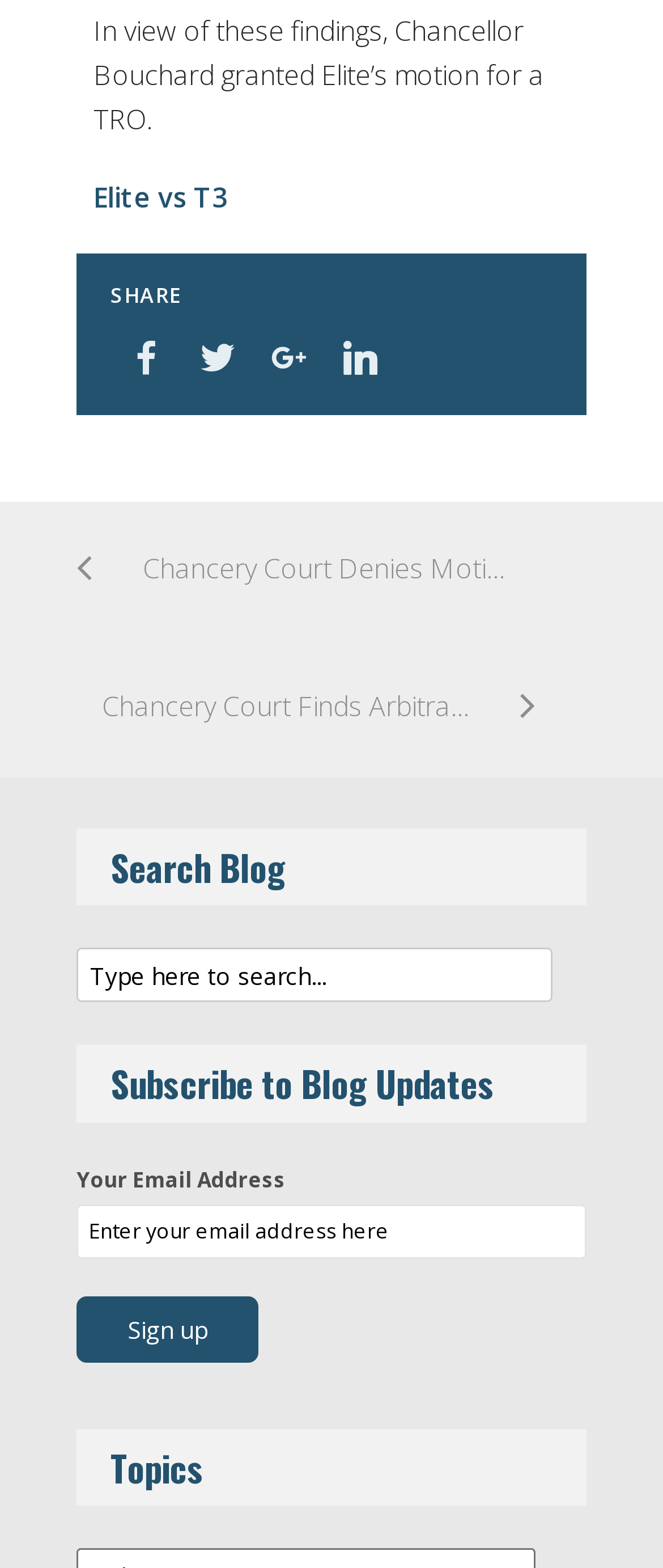Mark the bounding box of the element that matches the following description: "Elite vs T3".

[0.141, 0.113, 0.344, 0.137]